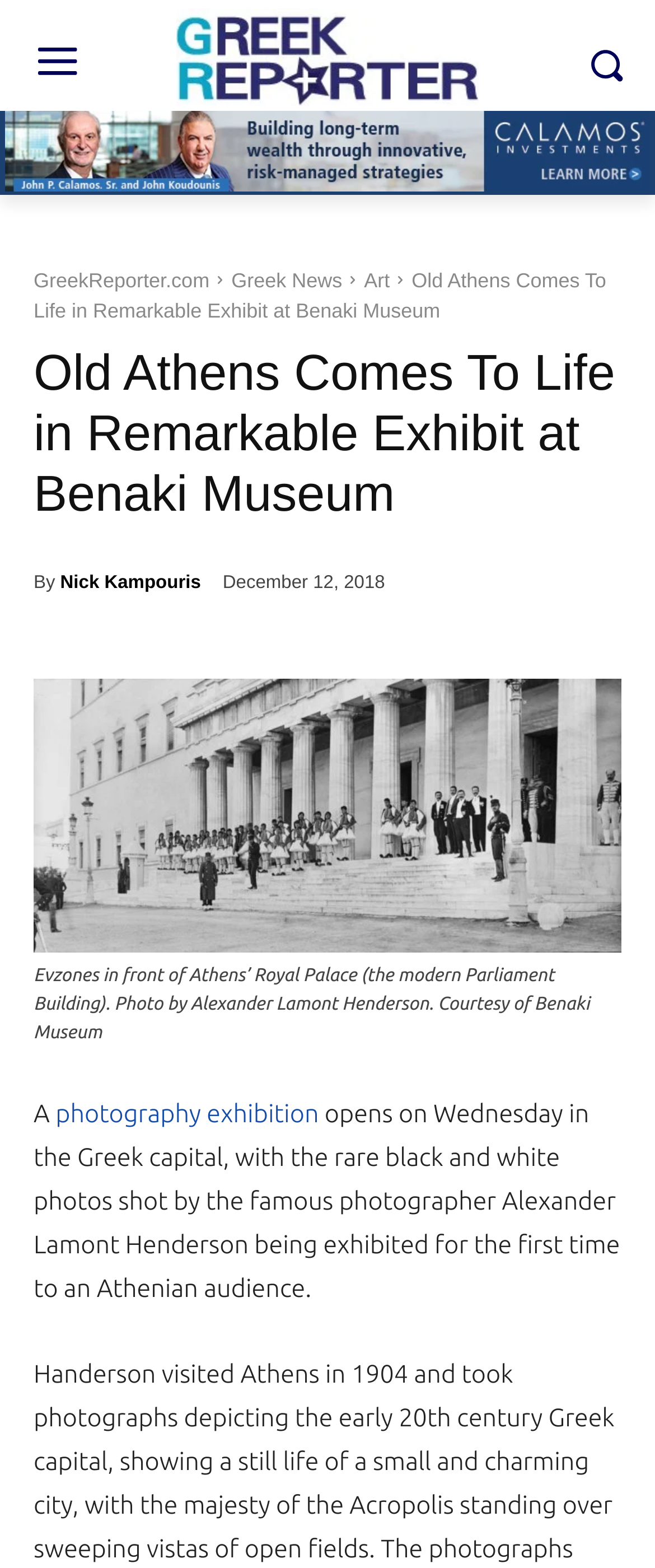Answer the question below using just one word or a short phrase: 
What is the subject of the photography exhibition?

Old Athens